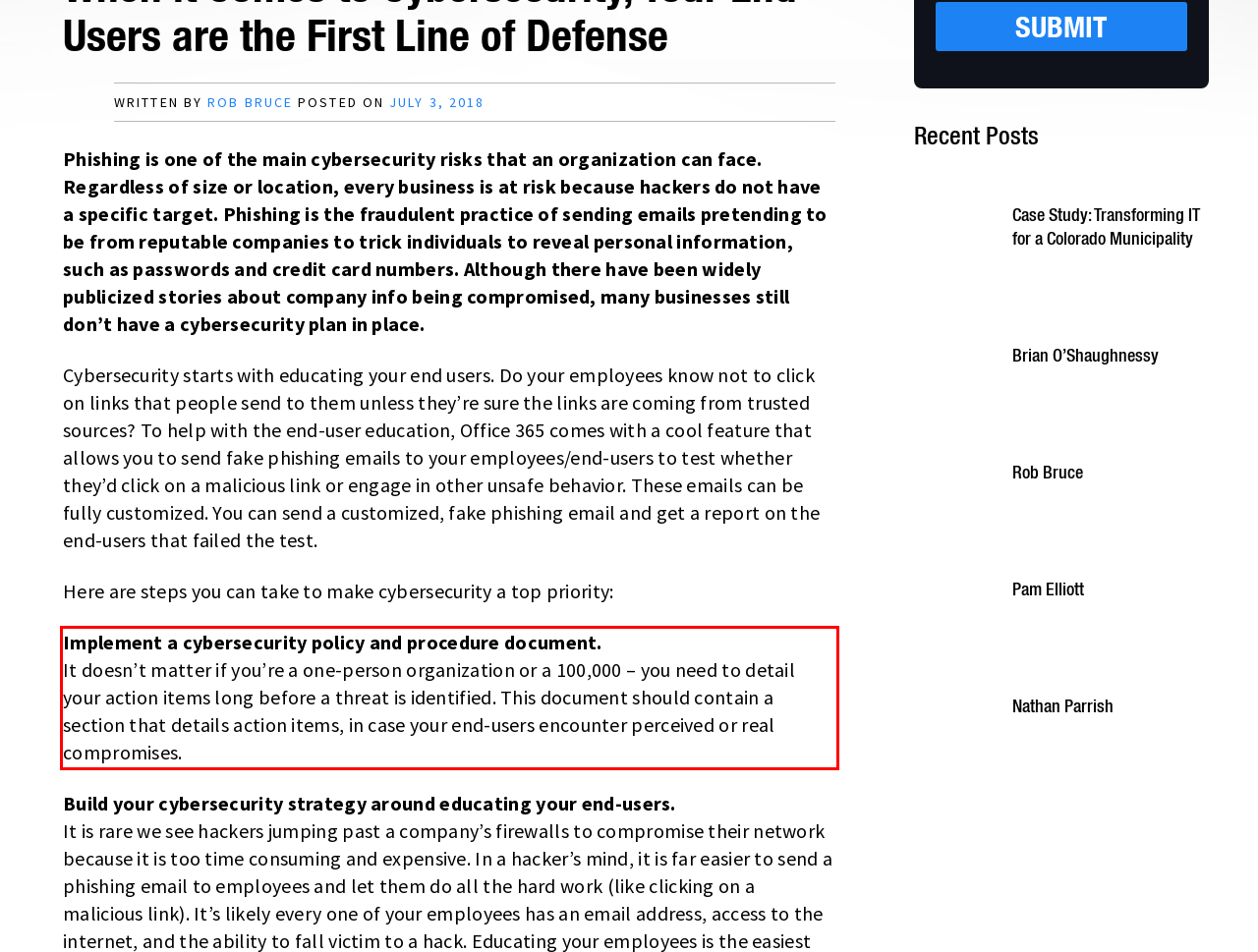Using the provided screenshot, read and generate the text content within the red-bordered area.

Implement a cybersecurity policy and procedure document. It doesn’t matter if you’re a one-person organization or a 100,000 – you need to detail your action items long before a threat is identified. This document should contain a section that details action items, in case your end-users encounter perceived or real compromises.